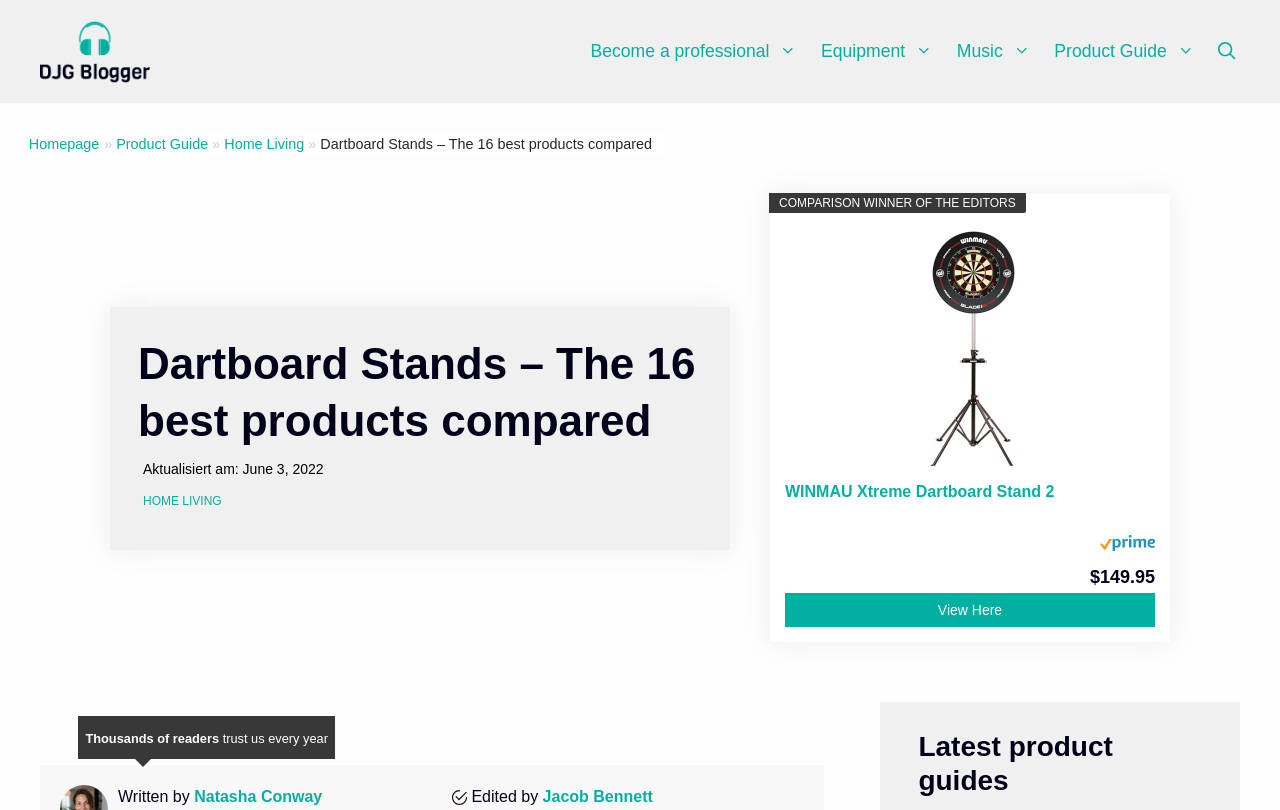Please look at the image and answer the question with a detailed explanation: What is the price of the WINMAU Xtreme Dartboard Stand 2?

By examining the product details, I found that the price of the WINMAU Xtreme Dartboard Stand 2 is $149.95, which is displayed prominently next to the product image and description.